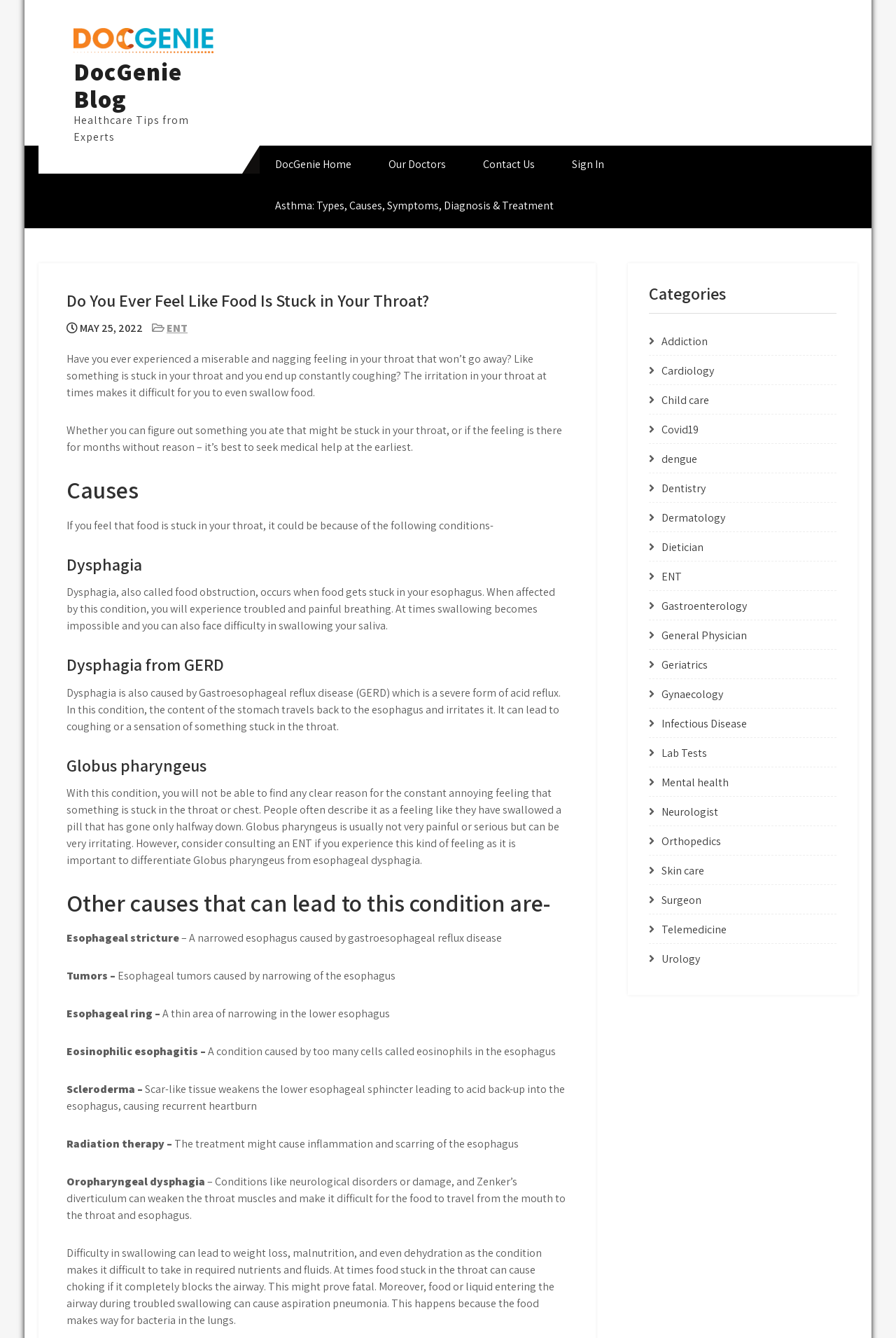Please analyze the image and give a detailed answer to the question:
What is the condition that occurs when food gets stuck in the esophagus?

I read the section 'Causes' and found that Dysphagia, also called food obstruction, occurs when food gets stuck in the esophagus, causing troubled and painful breathing, and difficulty in swallowing.